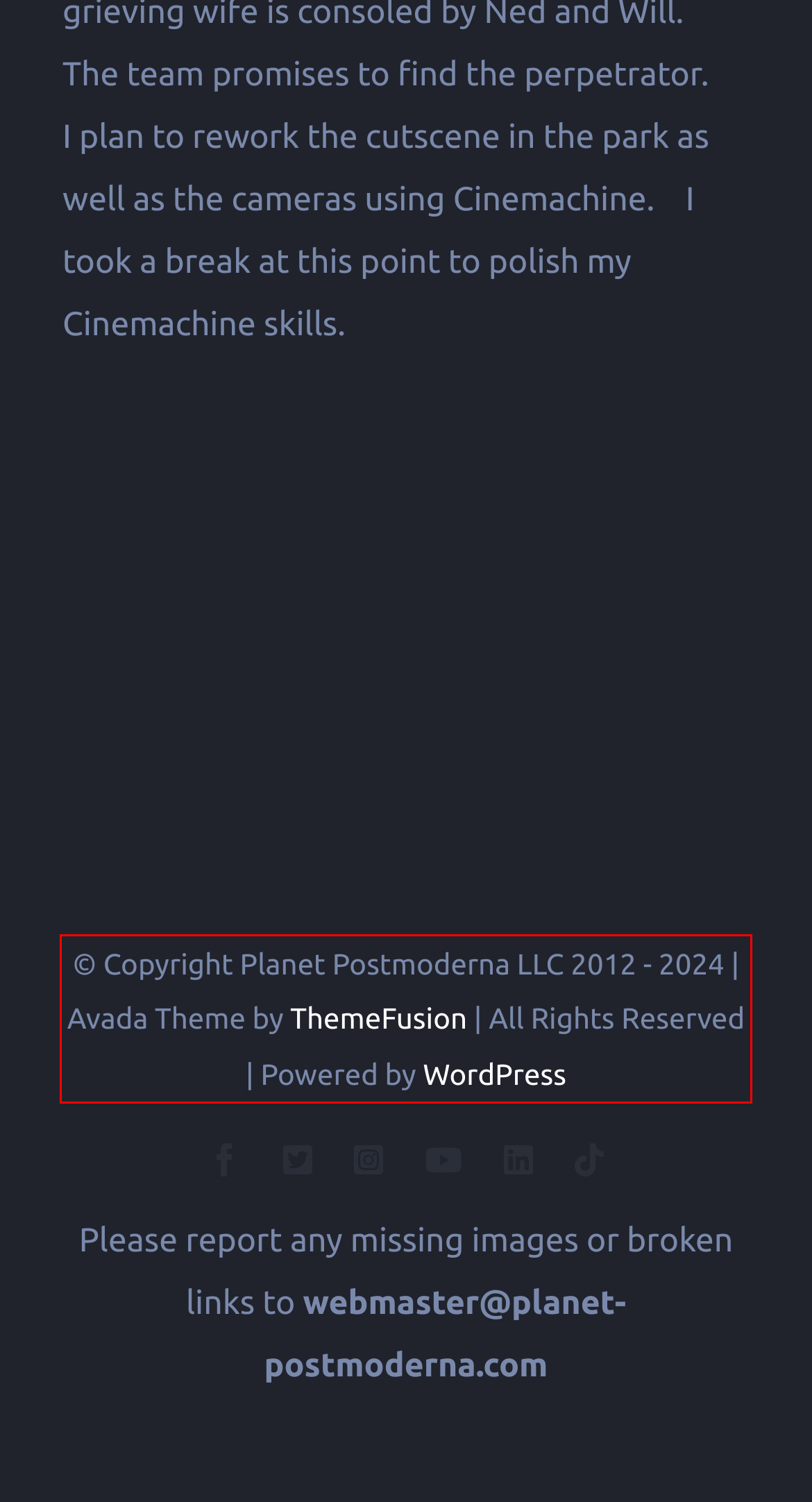From the given screenshot of a webpage, identify the red bounding box and extract the text content within it.

© Copyright Planet Postmoderna LLC 2012 - 2024 | Avada Theme by ThemeFusion | All Rights Reserved | Powered by WordPress